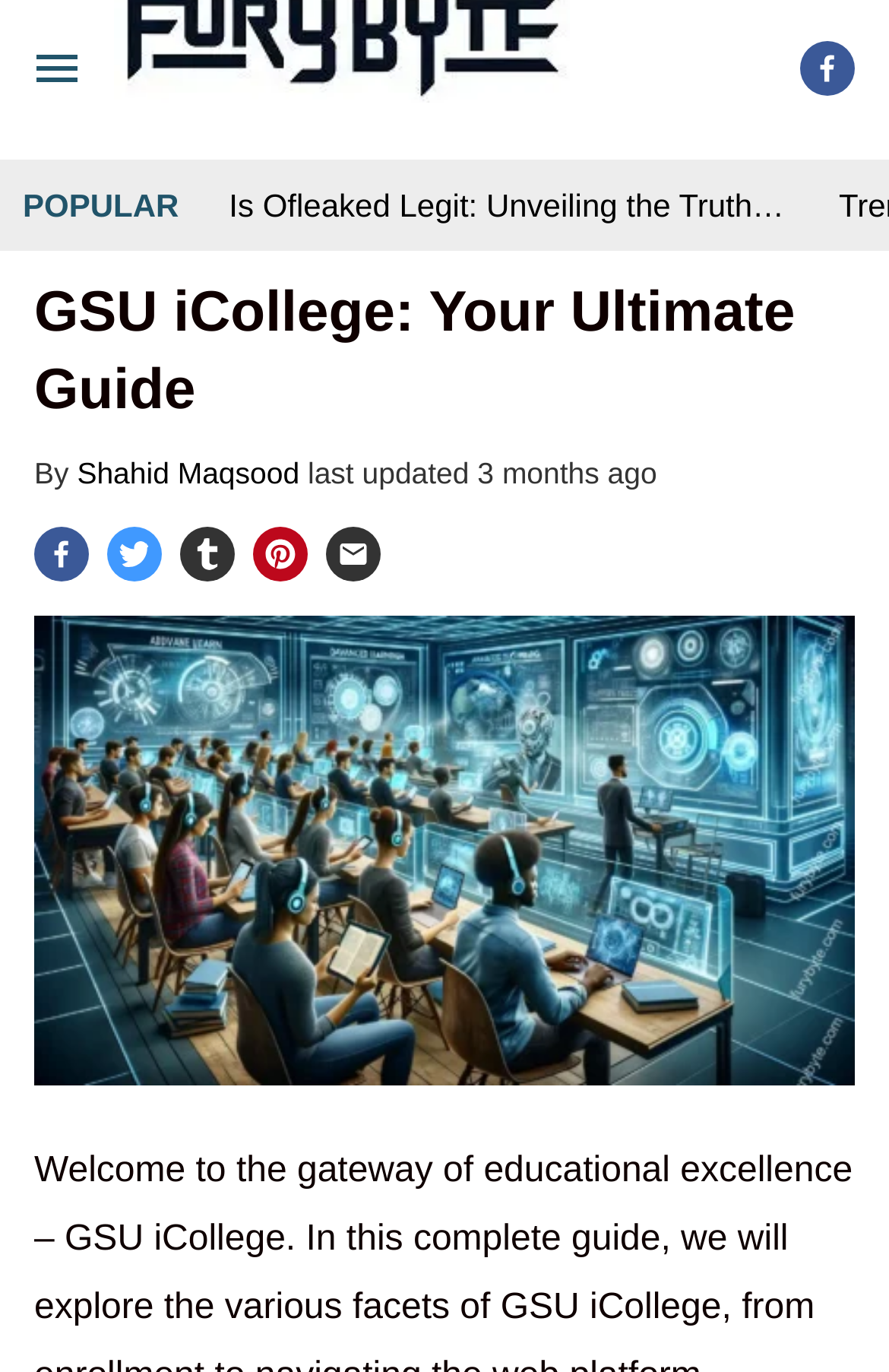Could you specify the bounding box coordinates for the clickable section to complete the following instruction: "View the image of GSU iCollege guide"?

[0.038, 0.449, 0.962, 0.79]